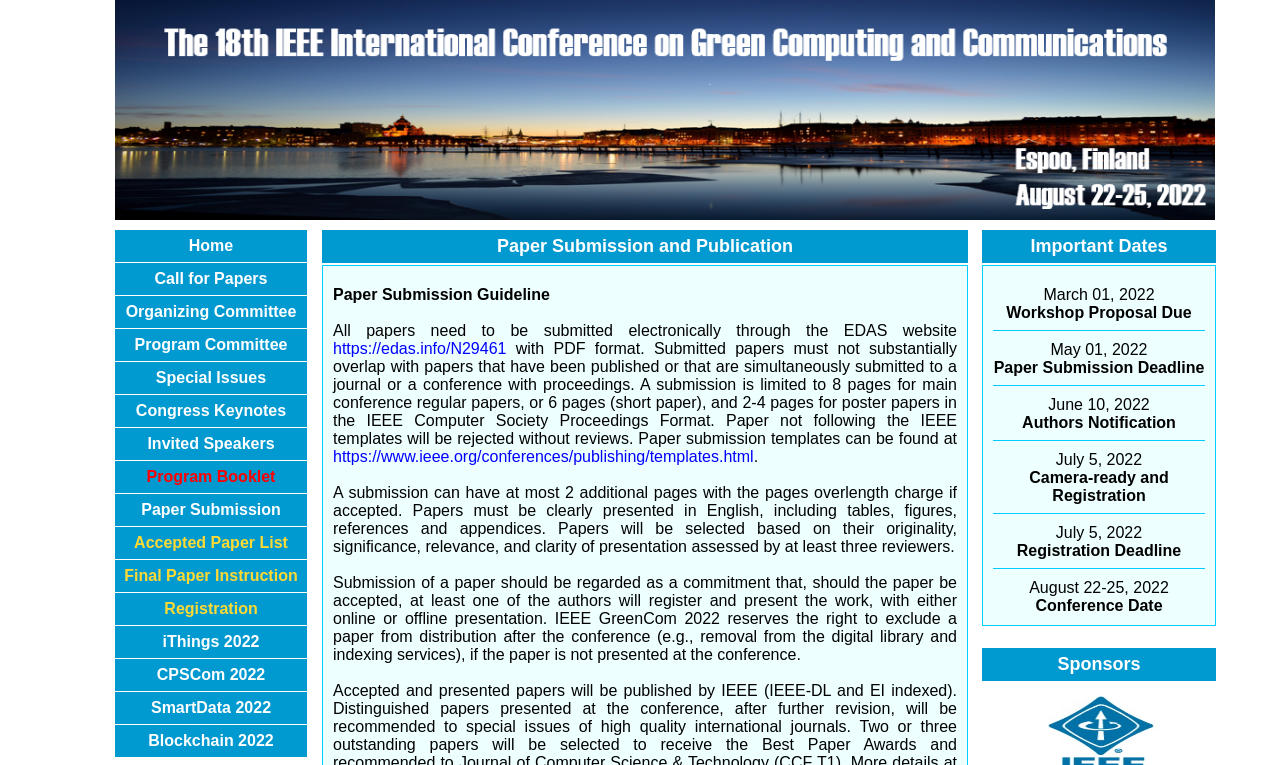What is the purpose of the conference?
Look at the image and answer the question using a single word or phrase.

Not specified